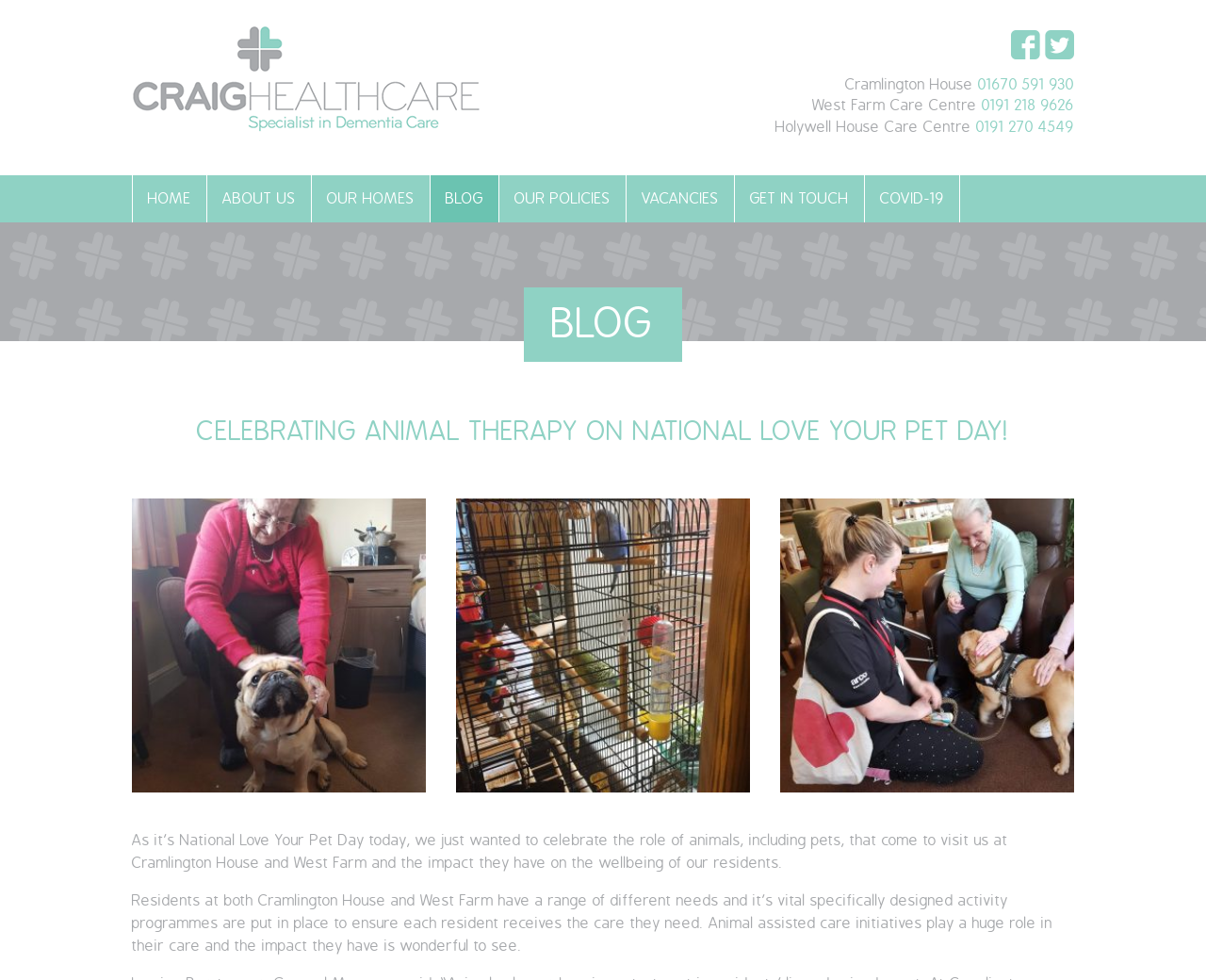Create a full and detailed caption for the entire webpage.

This webpage is about celebrating animal therapy on National Love Your Pet Day. At the top left, there is a logo of Craig Healthcare, a specialist in dementia care, with a link to their website. Next to it, there are social media links to Craig Healthcare's Facebook and Twitter pages, each with an accompanying image.

Below the logo, there are three columns of text, listing the names and phone numbers of three care centers: Cramlington House, West Farm Care Centre, and Holywell House Care Centre.

The main navigation menu is located below, with links to various pages, including HOME, ABOUT US, OUR HOMES, BLOG, OUR POLICIES, VACANCIES, GET IN TOUCH, and COVID-19.

The main content of the page is divided into two sections. The first section has a heading "BLOG" and a title "CELEBRATING ANIMAL THERAPY ON NATIONAL LOVE YOUR PET DAY!" in a large font. Below the title, there are three columns of links, each with a brief description.

The second section has a paragraph of text describing the importance of animal-assisted care initiatives in care centers, specifically at Cramlington House and West Farm. The text explains how these initiatives have a wonderful impact on the wellbeing of residents. Below this paragraph, there is another paragraph providing more details about the care programs and the needs of residents at these care centers.